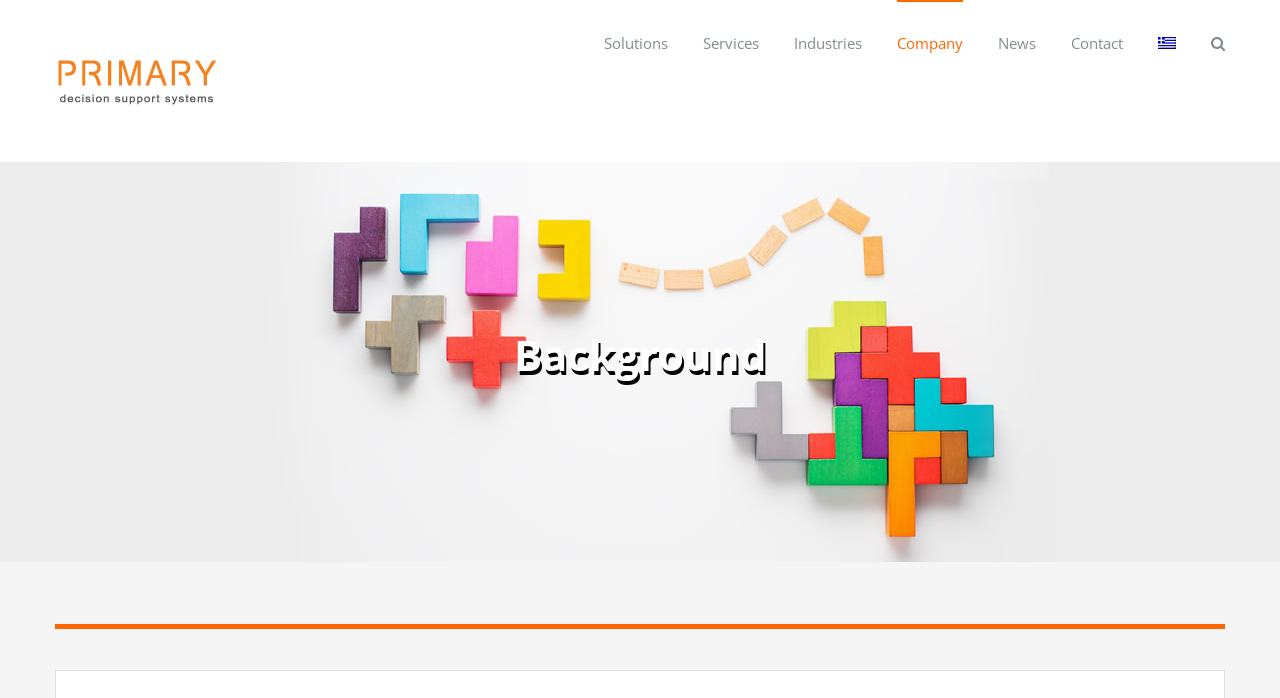Determine the bounding box coordinates for the area that needs to be clicked to fulfill this task: "Switch to Greek". The coordinates must be given as four float numbers between 0 and 1, i.e., [left, top, right, bottom].

[0.905, 0.0, 0.919, 0.12]